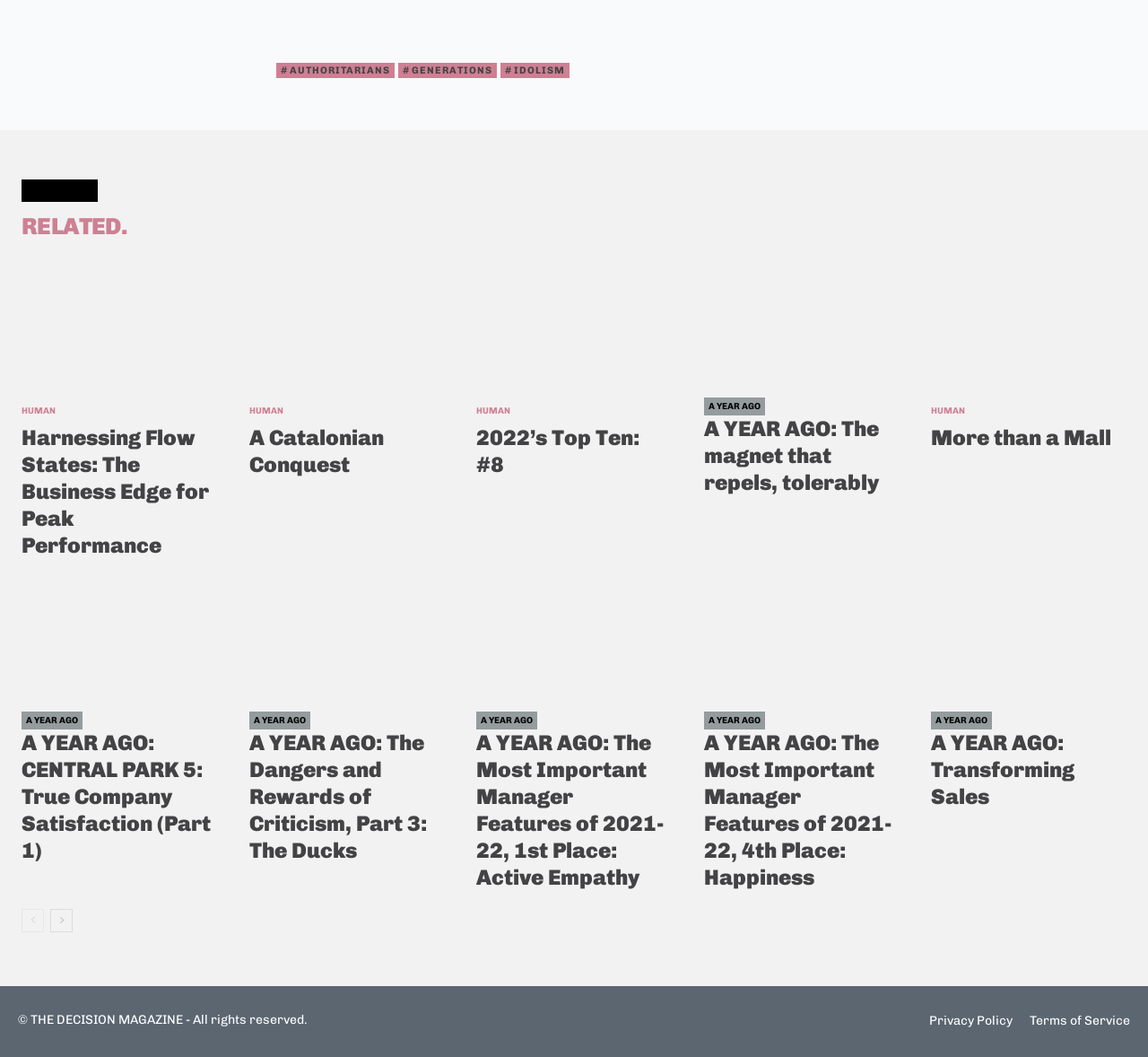Provide the bounding box coordinates of the HTML element this sentence describes: "name="field14" placeholder="Email"". The bounding box coordinates consist of four float numbers between 0 and 1, i.e., [left, top, right, bottom].

None